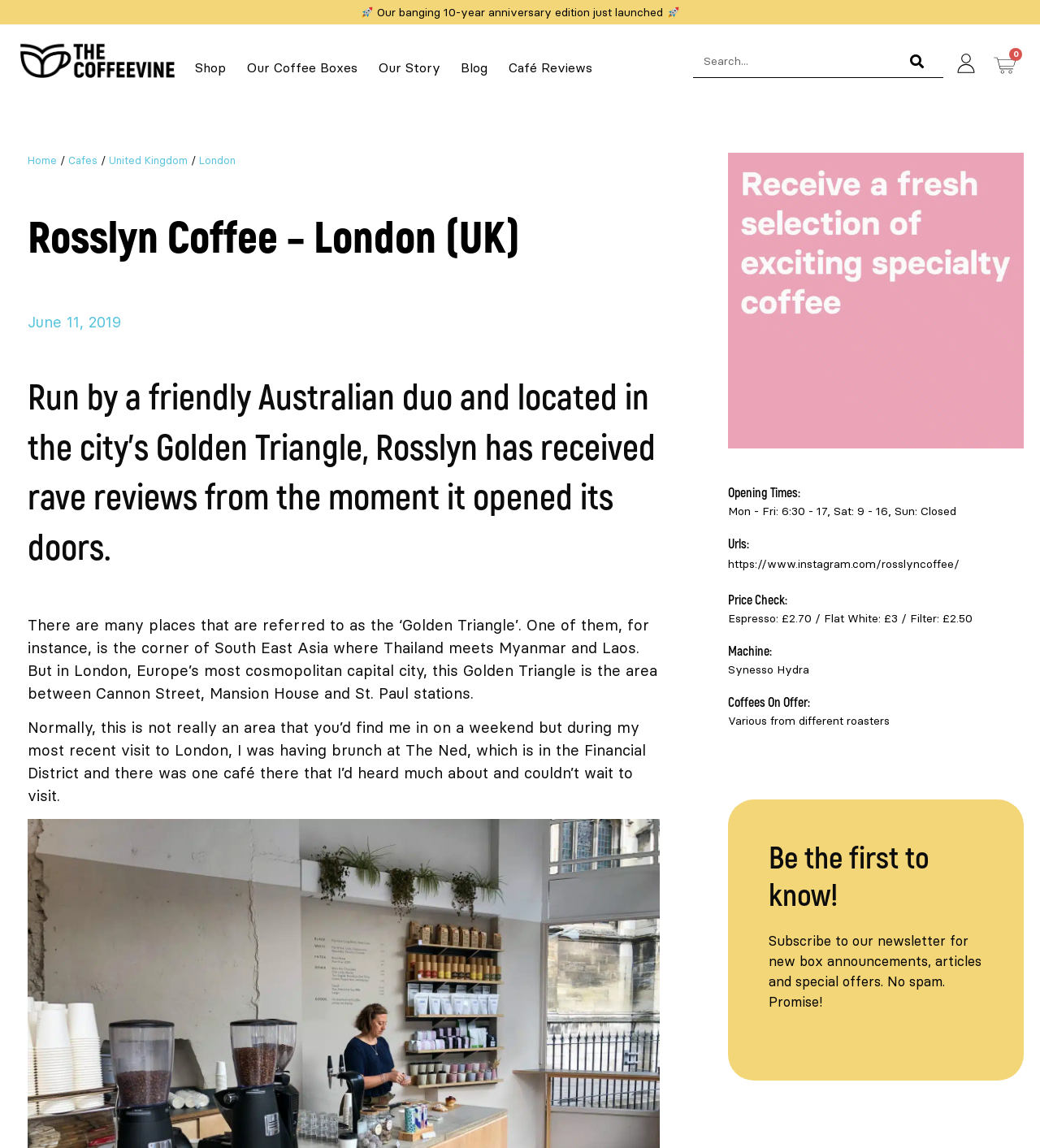Please find and report the bounding box coordinates of the element to click in order to perform the following action: "Check the cart". The coordinates should be expressed as four float numbers between 0 and 1, in the format [left, top, right, bottom].

[0.955, 0.047, 0.977, 0.069]